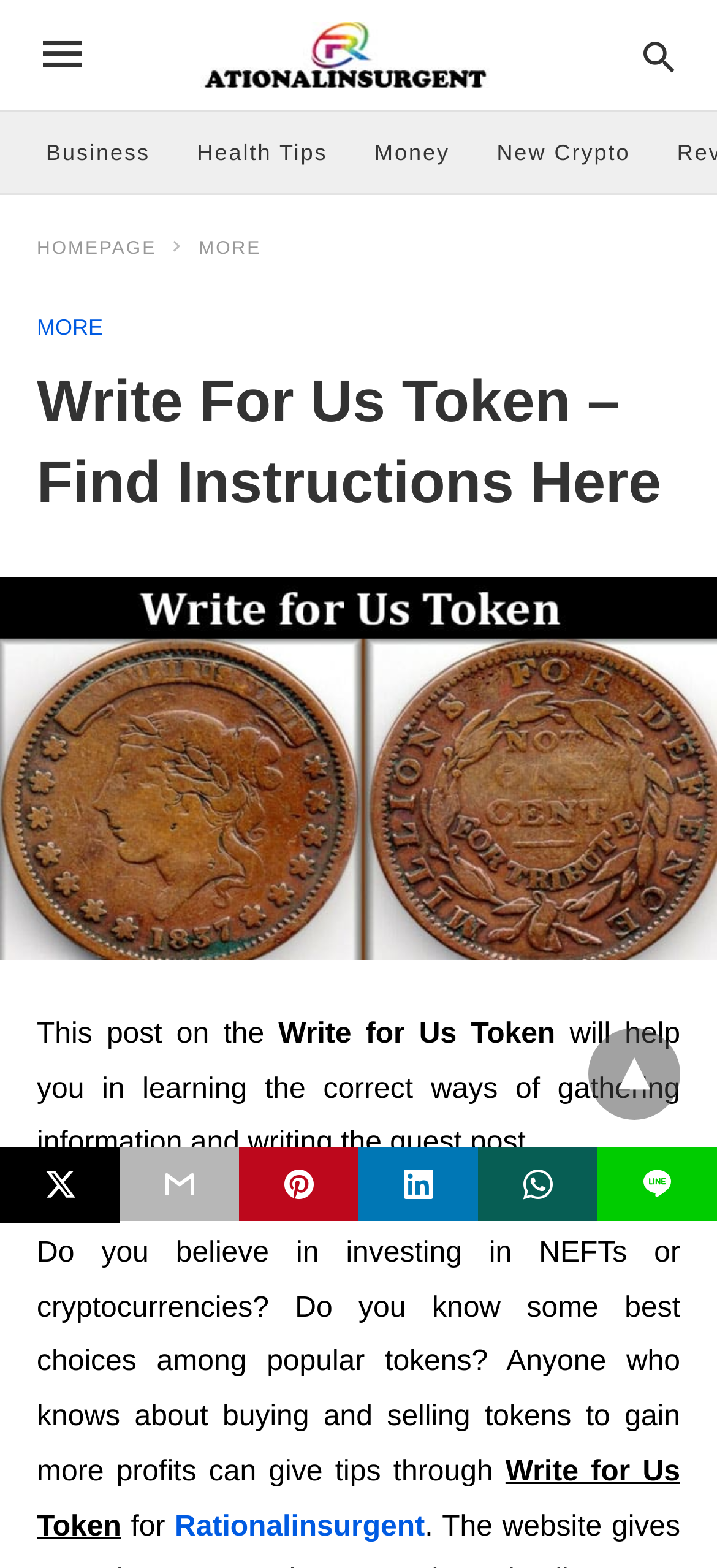Locate and provide the bounding box coordinates for the HTML element that matches this description: "Health Tips".

[0.275, 0.072, 0.457, 0.123]